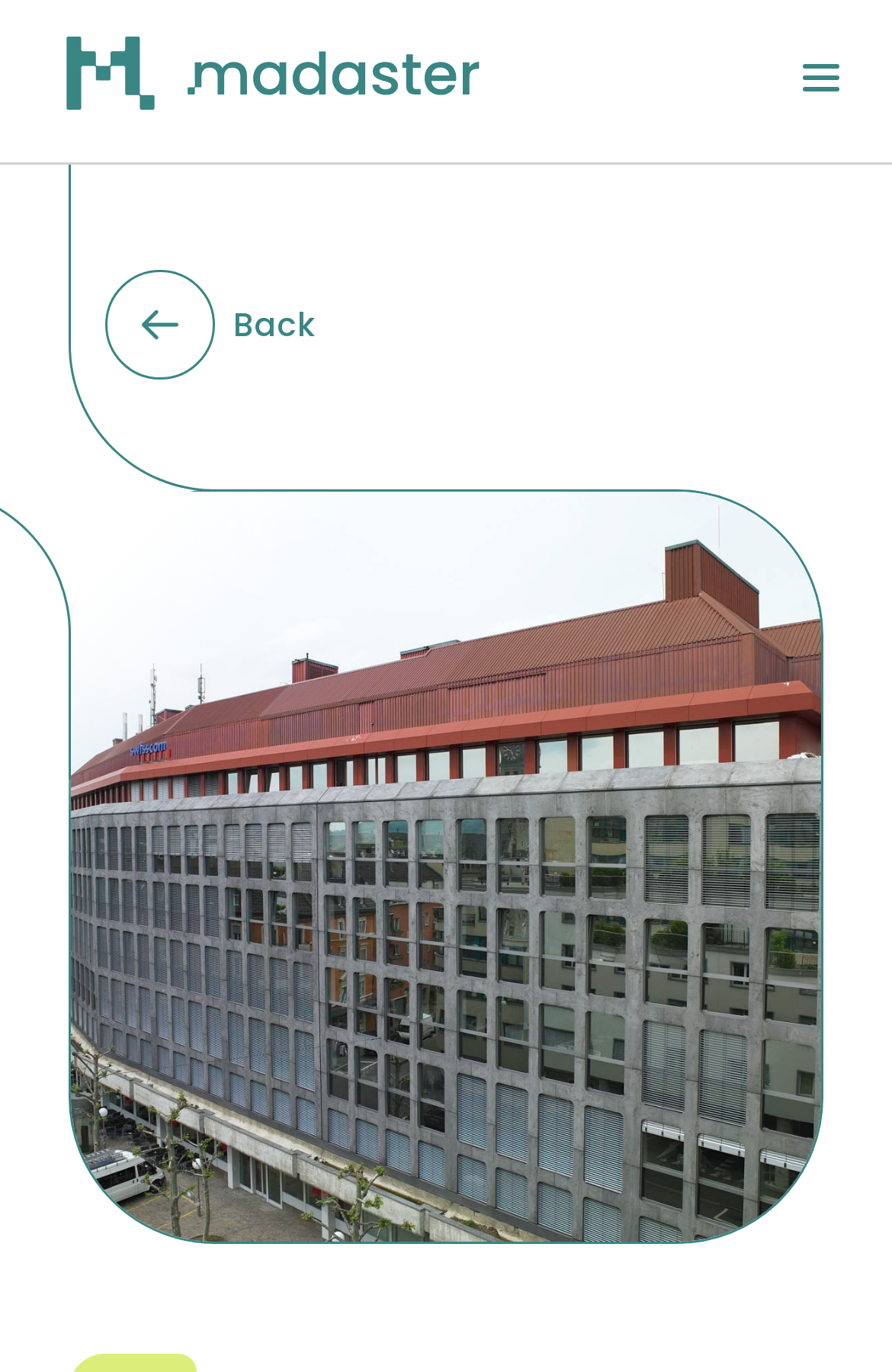Give a concise answer using only one word or phrase for this question:
How many figures are on the webpage?

1